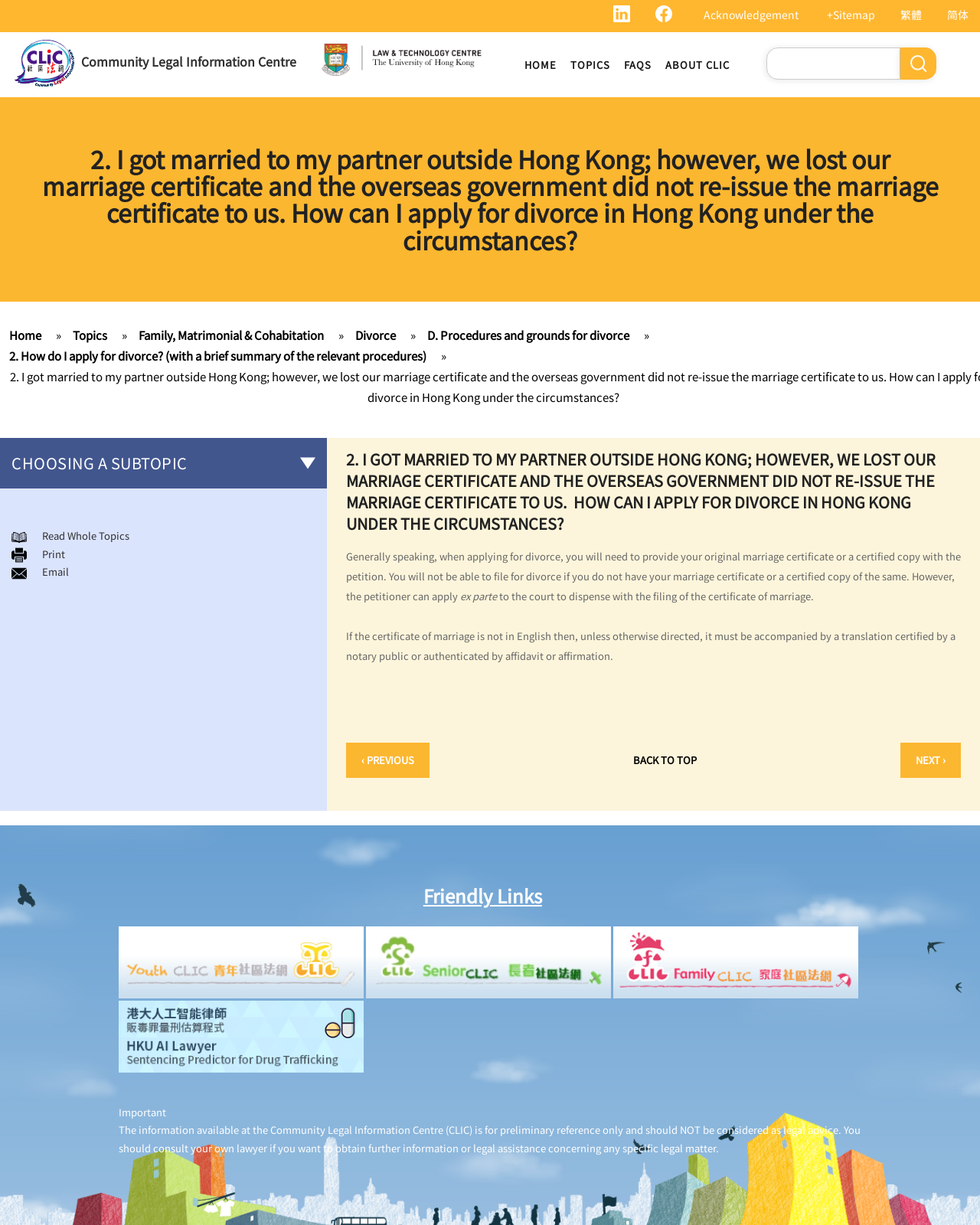Answer the question below in one word or phrase:
What is the consequence of not having a marriage certificate?

Cannot file for divorce